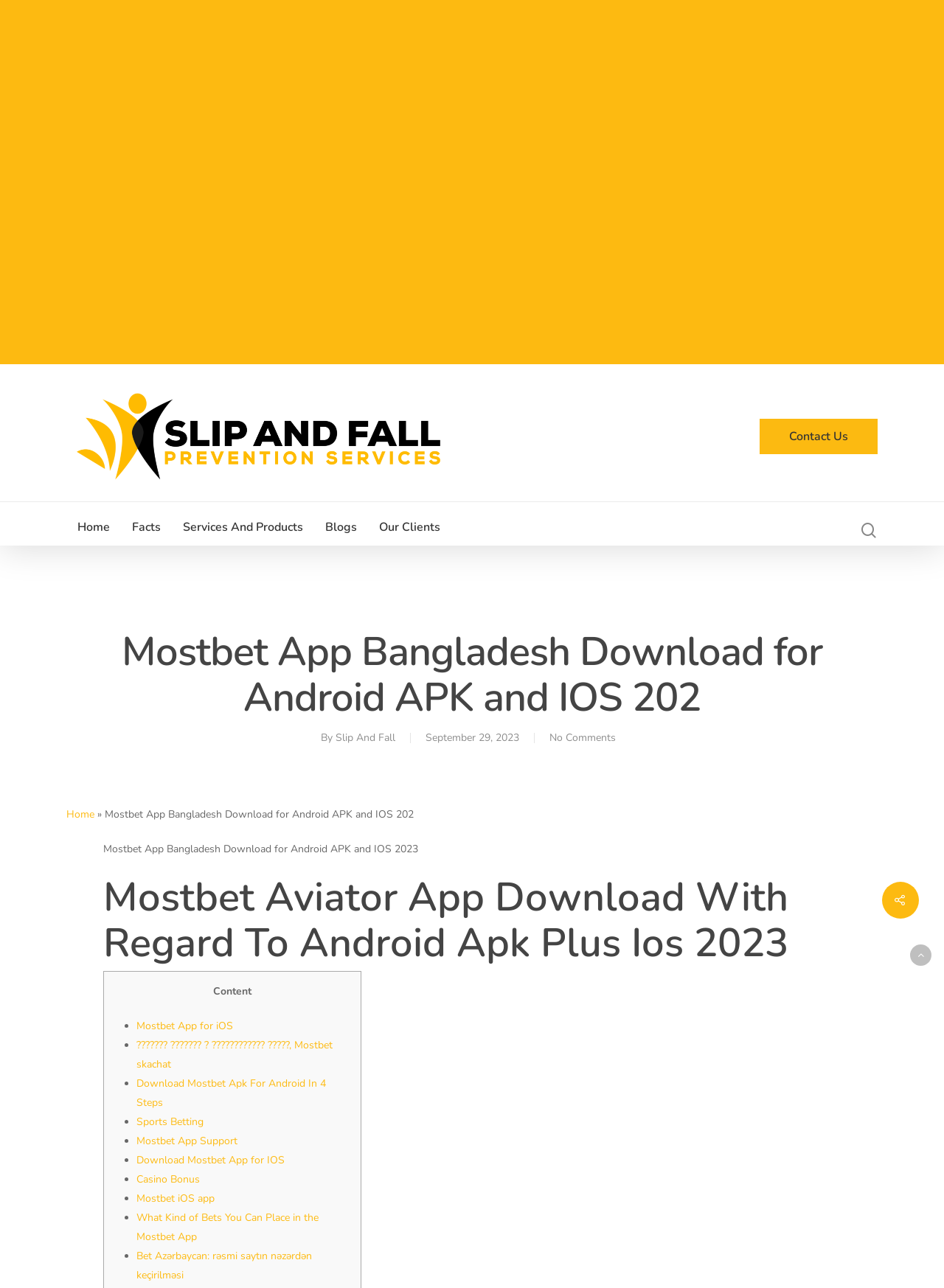Point out the bounding box coordinates of the section to click in order to follow this instruction: "Click on Mostbet App for iOS".

[0.145, 0.791, 0.247, 0.802]